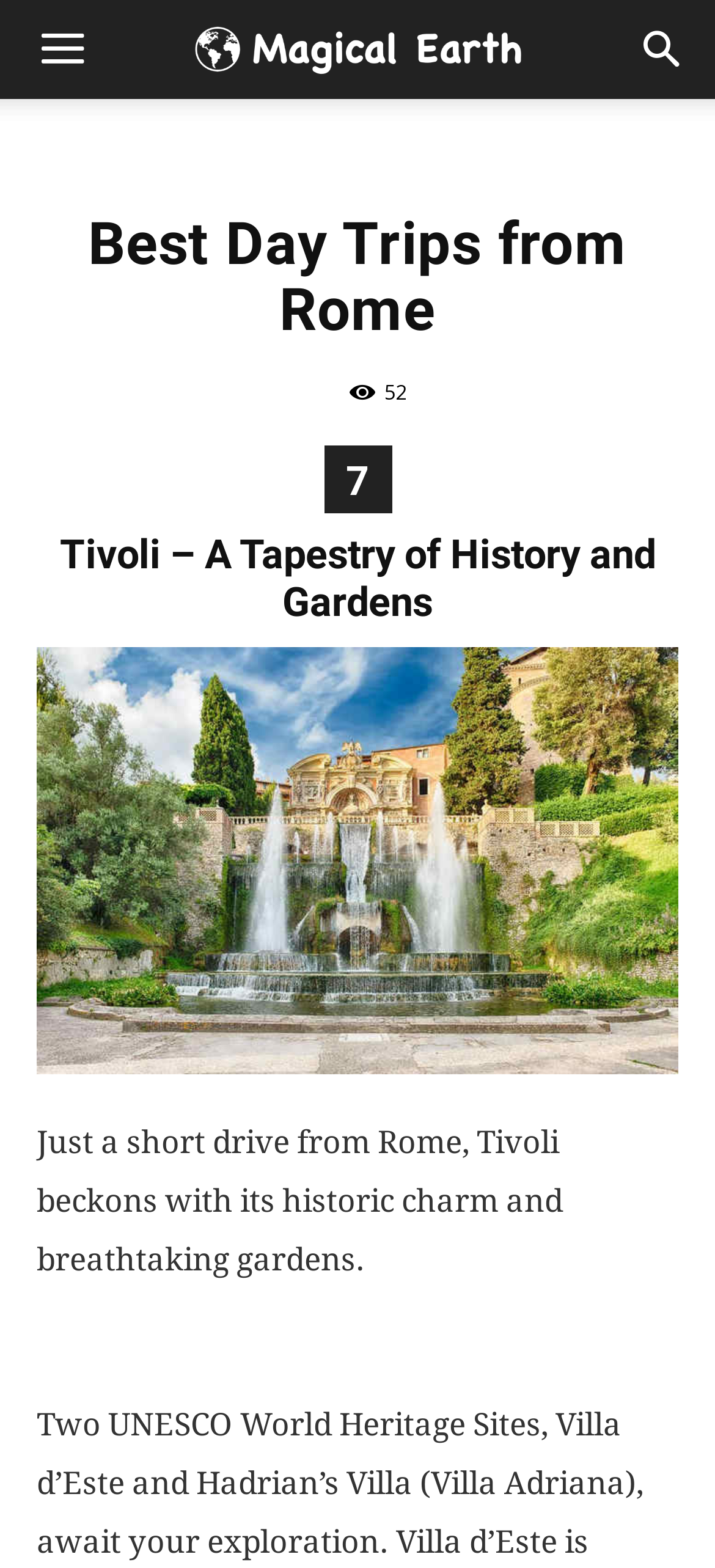Please identify and generate the text content of the webpage's main heading.

Best Day Trips from Rome